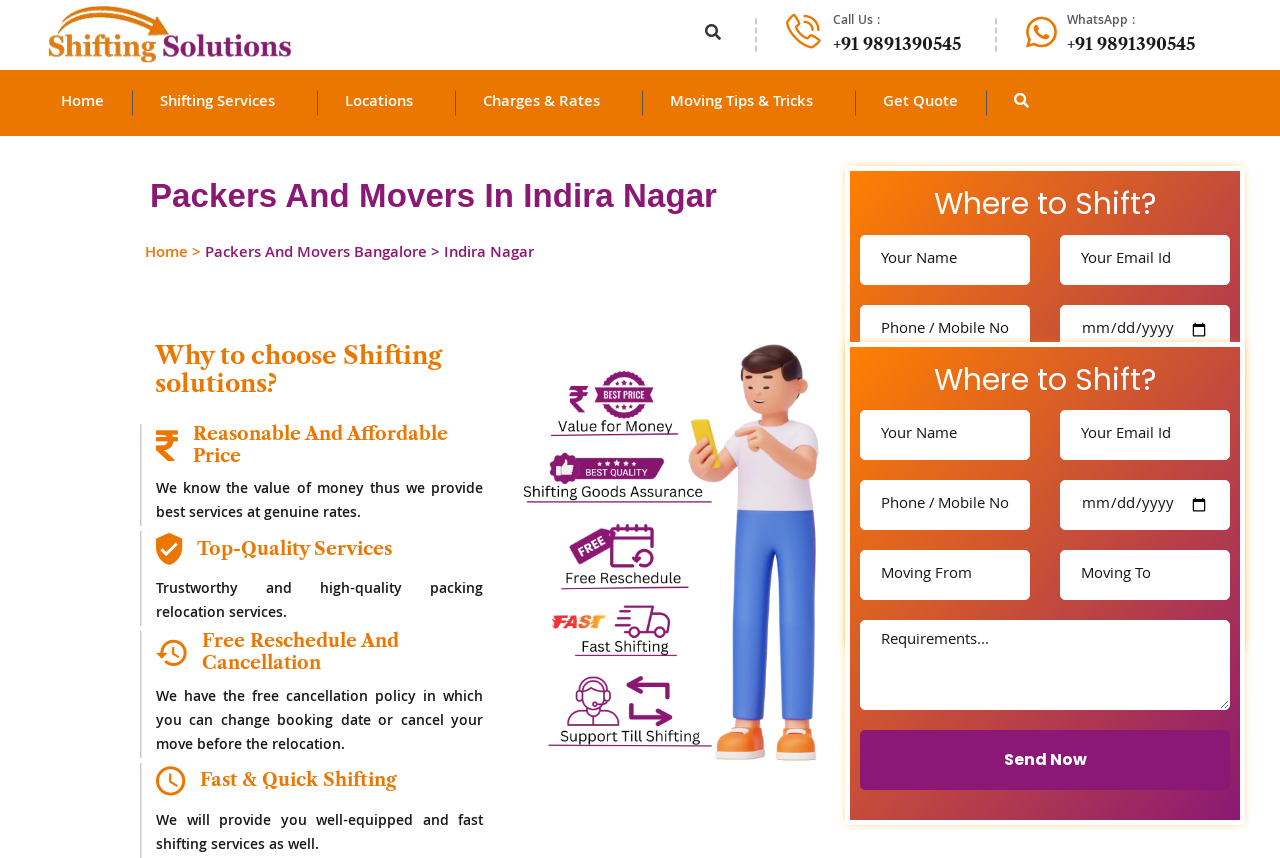Based on the element description name="your-email" placeholder="Your Email Id", identify the bounding box coordinates for the UI element. The coordinates should be in the format (top-left x, top-left y, bottom-right x, bottom-right y) and within the 0 to 1 range.

[0.828, 0.478, 0.961, 0.536]